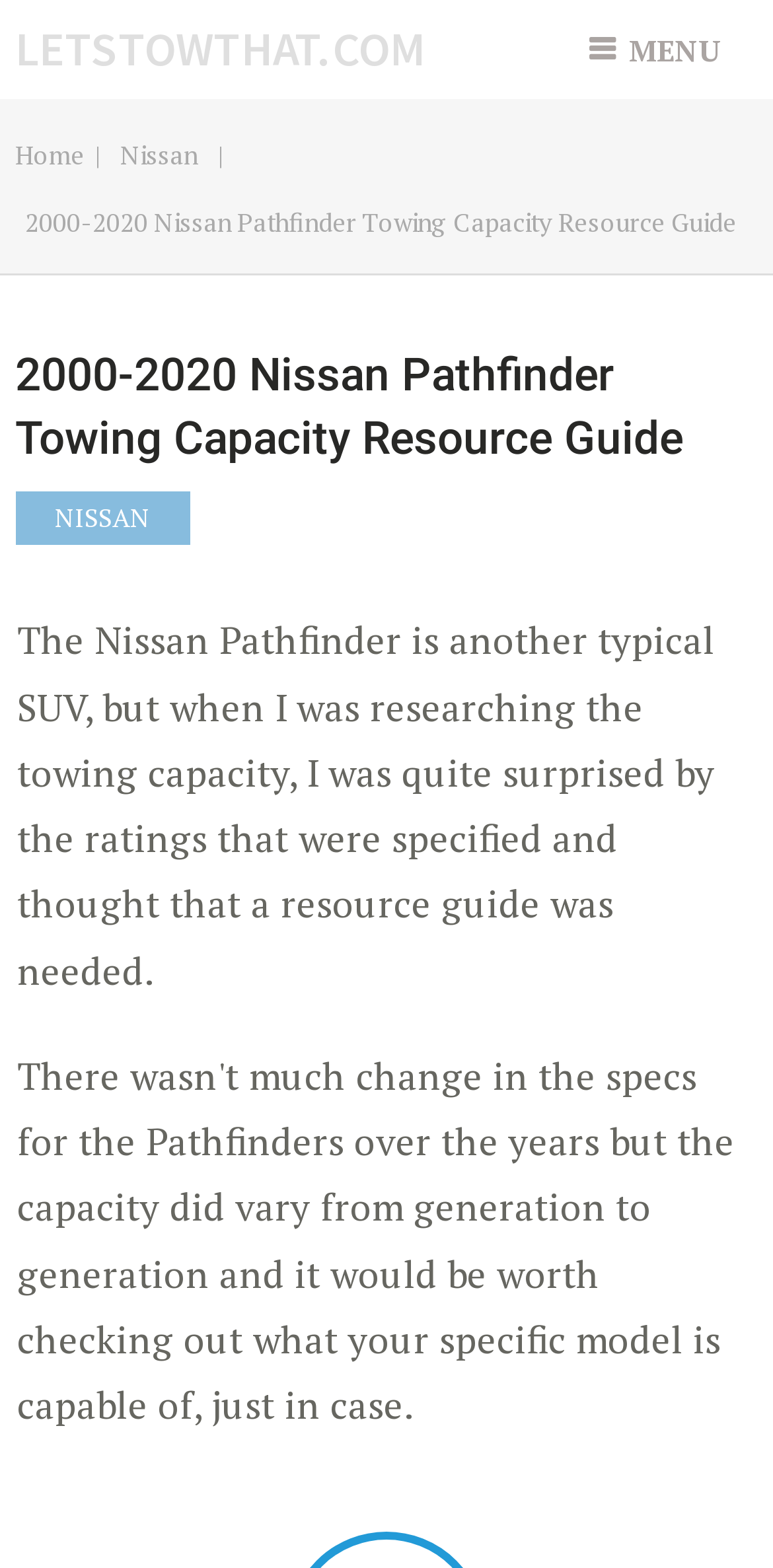What surprised the author while researching?
We need a detailed and meticulous answer to the question.

The static text element on the webpage mentions that the author was surprised by the towing capacity ratings while researching, which led to the creation of a resource guide.